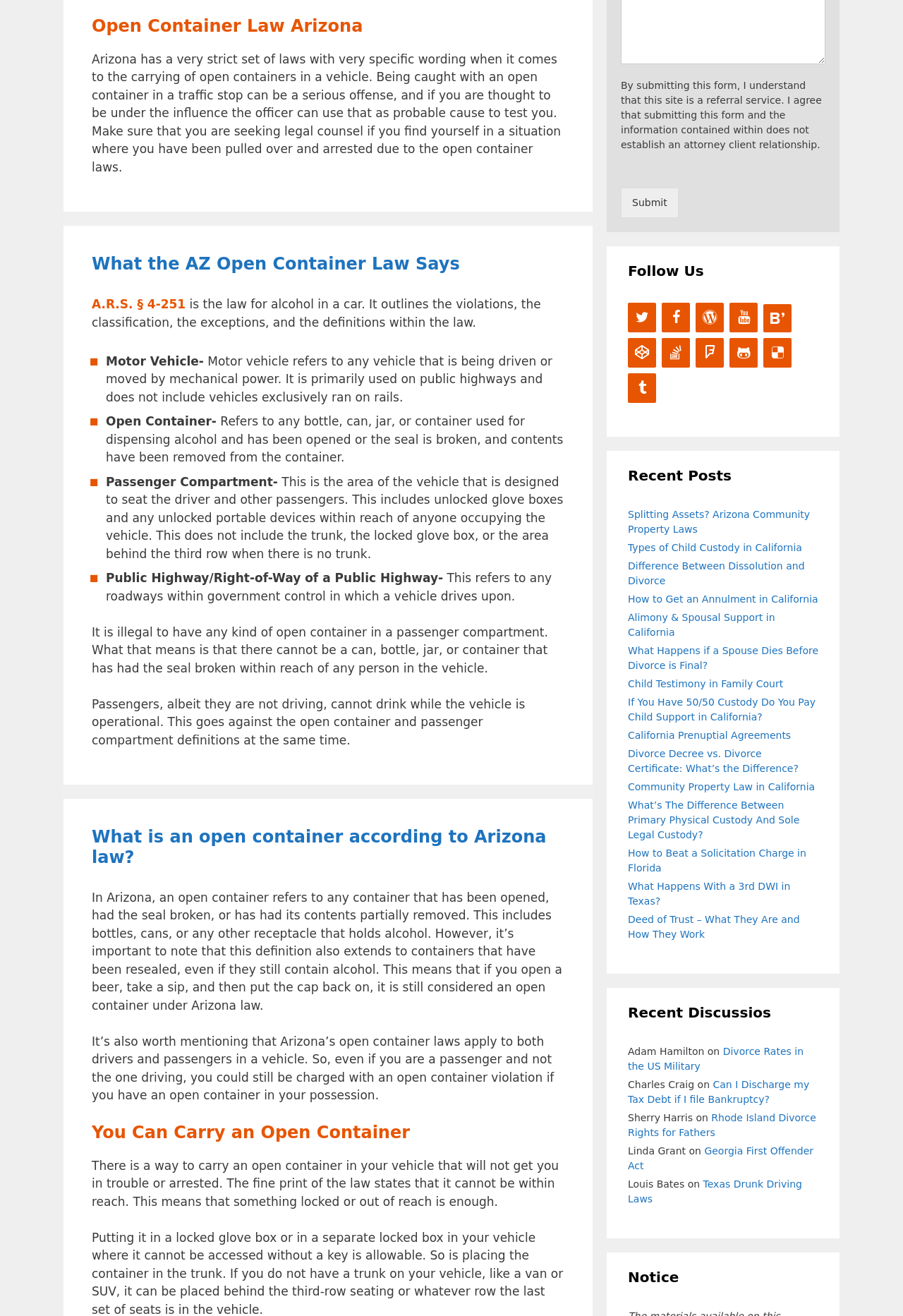Find the bounding box coordinates of the UI element according to this description: "aria-label="Tumblr" title="Tumblr"".

[0.695, 0.284, 0.727, 0.306]